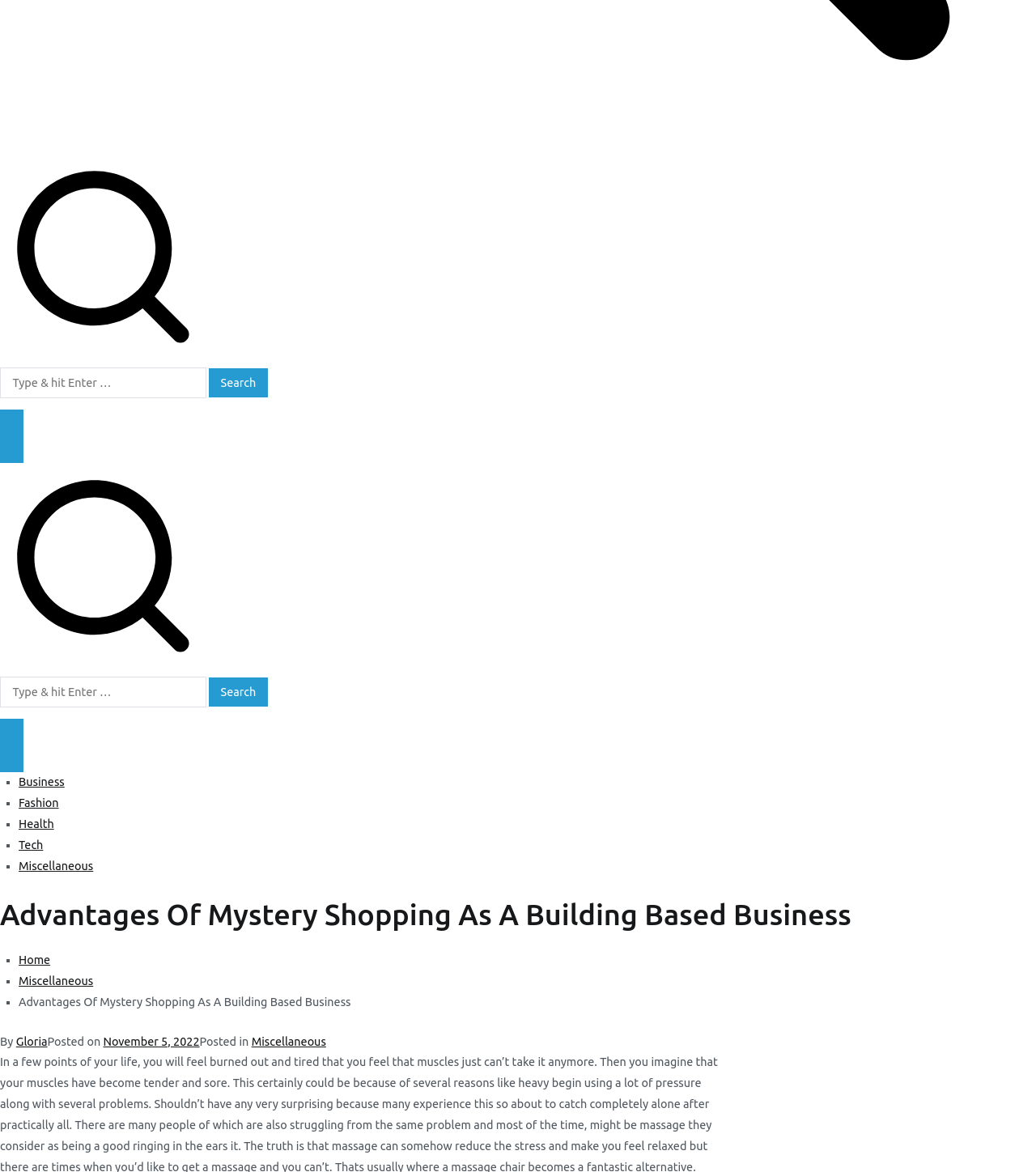Using the provided description: "Miscellaneous", find the bounding box coordinates of the corresponding UI element. The output should be four float numbers between 0 and 1, in the format [left, top, right, bottom].

[0.018, 0.733, 0.09, 0.744]